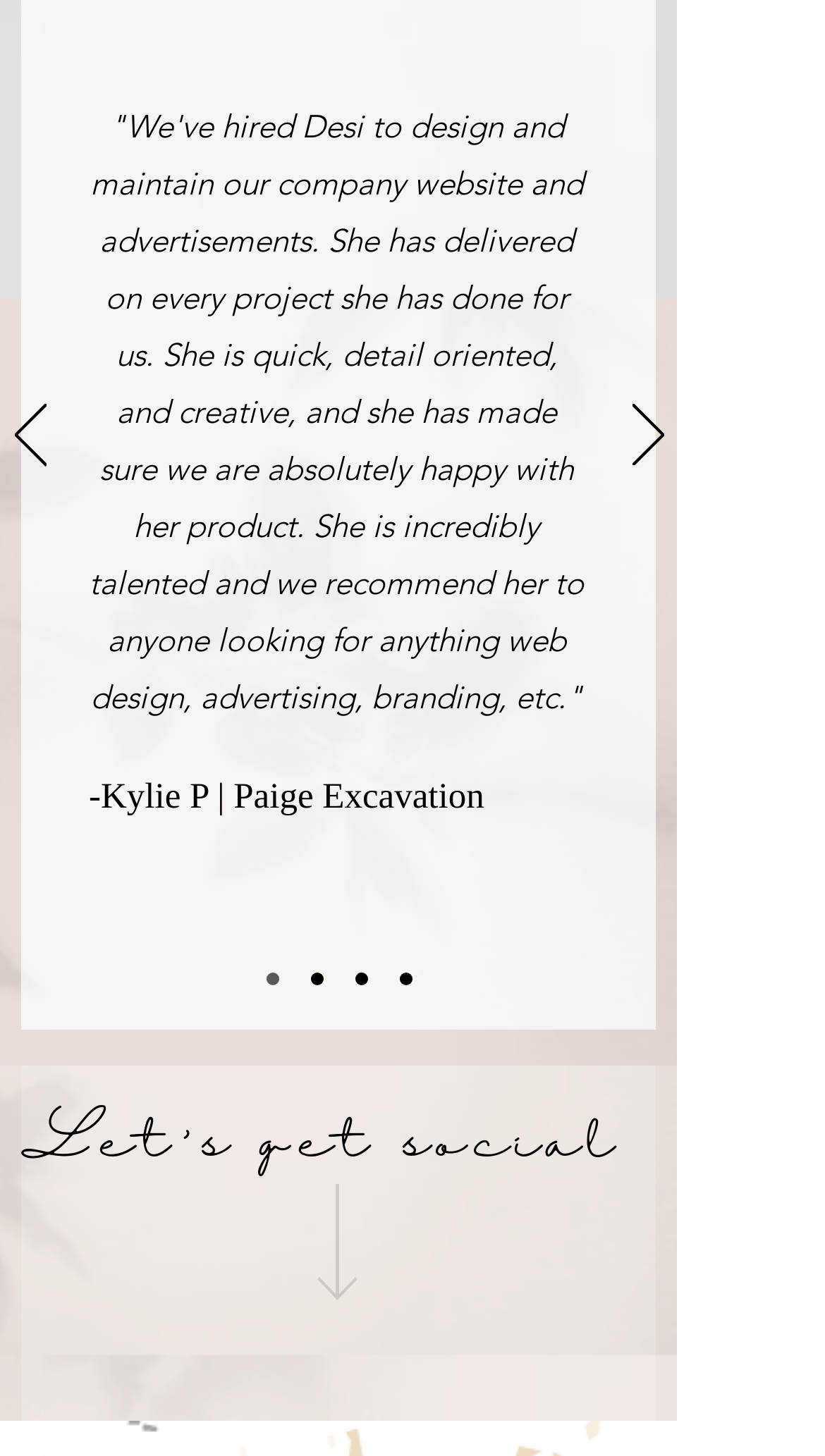What is the name of the company mentioned in the testimonial?
By examining the image, provide a one-word or phrase answer.

Paige Excavation